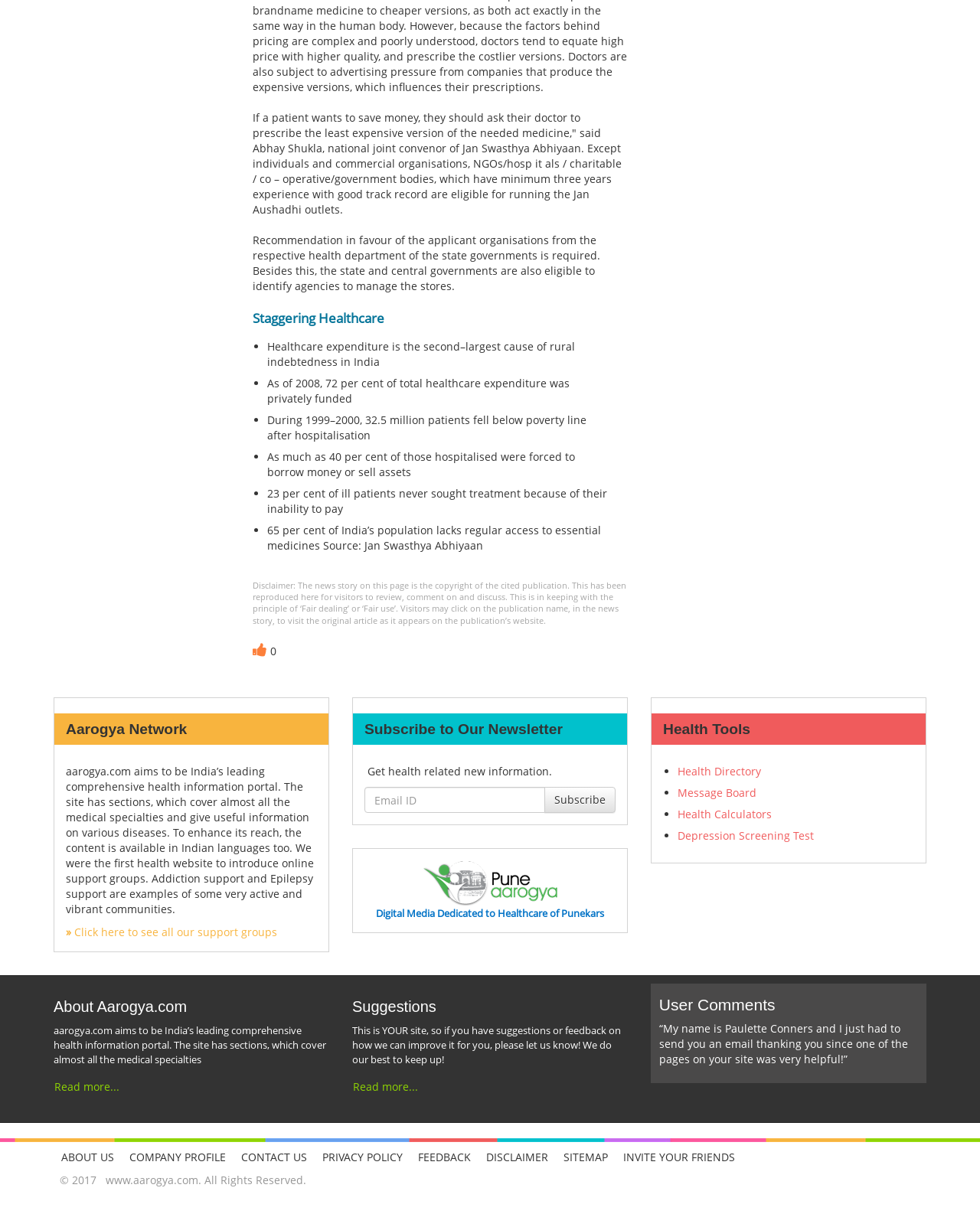Could you specify the bounding box coordinates for the clickable section to complete the following instruction: "Read more about Aarogya.com"?

[0.055, 0.885, 0.123, 0.905]